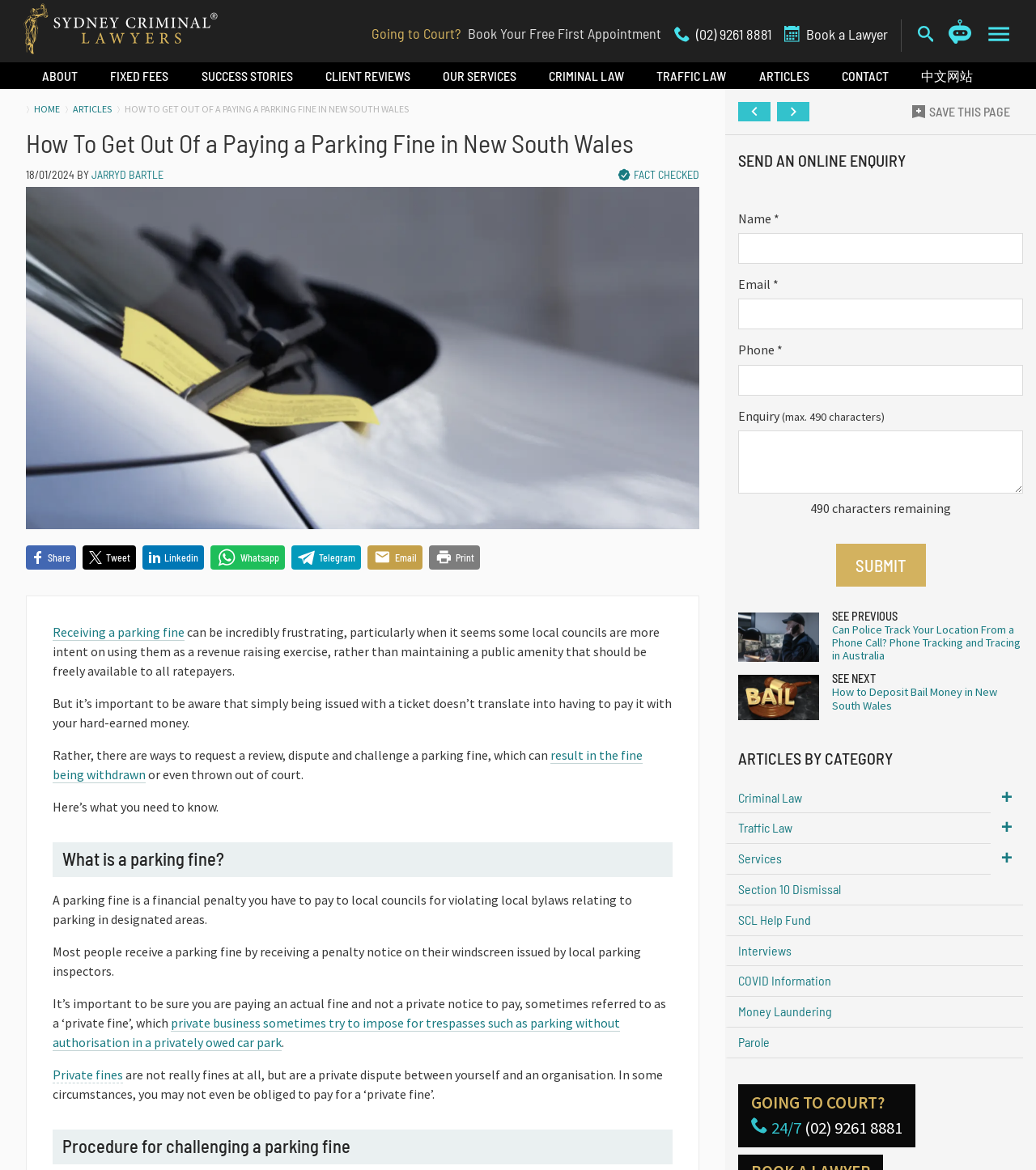Please determine the bounding box coordinates of the clickable area required to carry out the following instruction: "Click on ABOUT". The coordinates must be four float numbers between 0 and 1, represented as [left, top, right, bottom].

[0.025, 0.053, 0.091, 0.076]